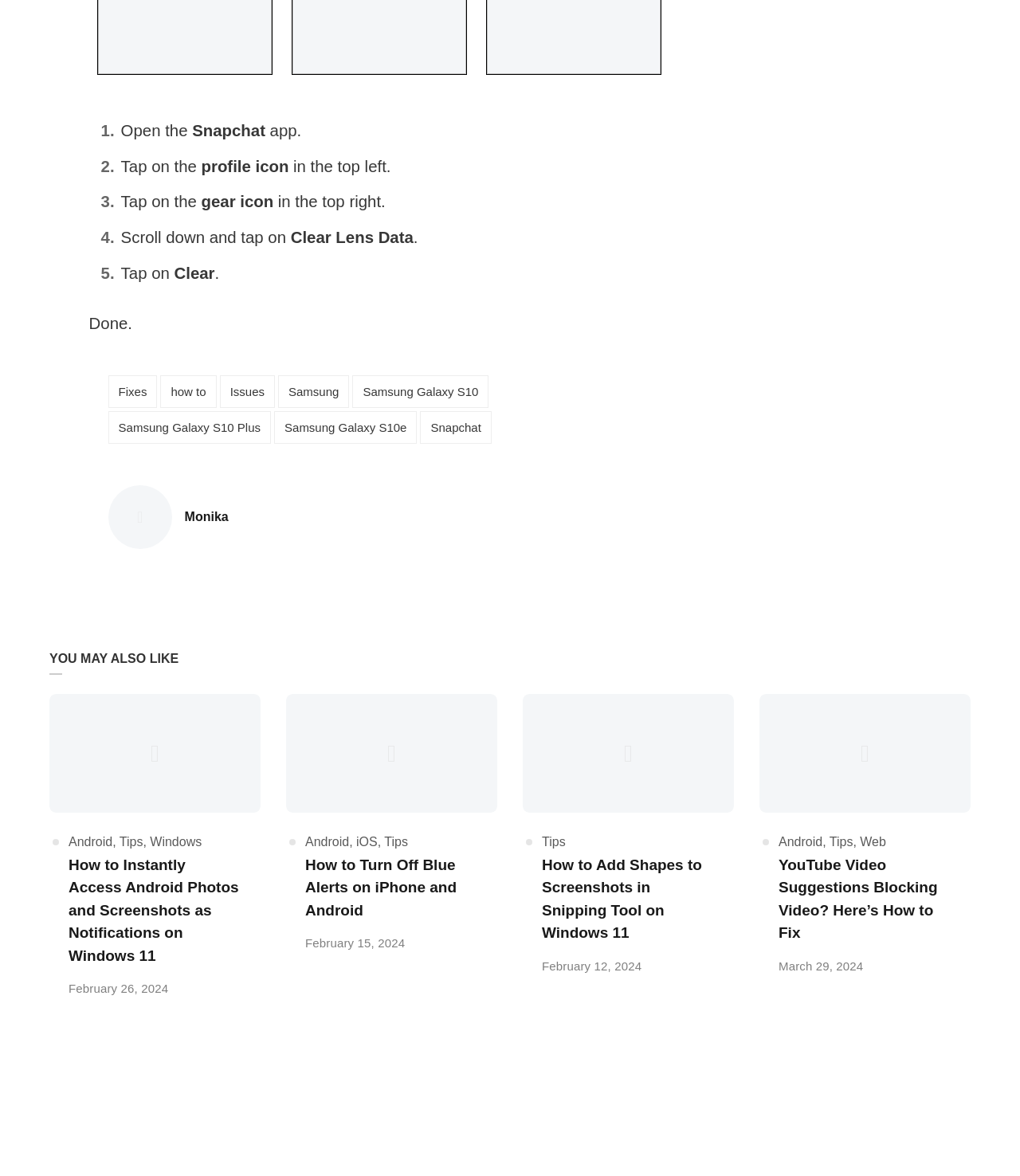Locate and provide the bounding box coordinates for the HTML element that matches this description: "parent_node: Category".

[0.512, 0.59, 0.72, 0.829]